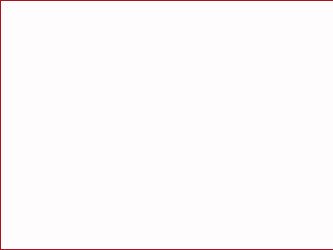Break down the image and describe each part extensively.

The image features a section from a webpage that highlights an article titled "Detriment Of Mars And Constructive Solutions." This piece likely explores the concept of Mars being in a position where its influence is considered weak or challenging within the context of astrology, and offers insights or constructive strategies to navigate these challenges. The surrounding layout suggests it is part of a larger collection of resources, as indicated by adjacent links to other articles related to astrological themes. The overall focus appears to be on providing readers with valuable information regarding astrological interpretations and their implications.